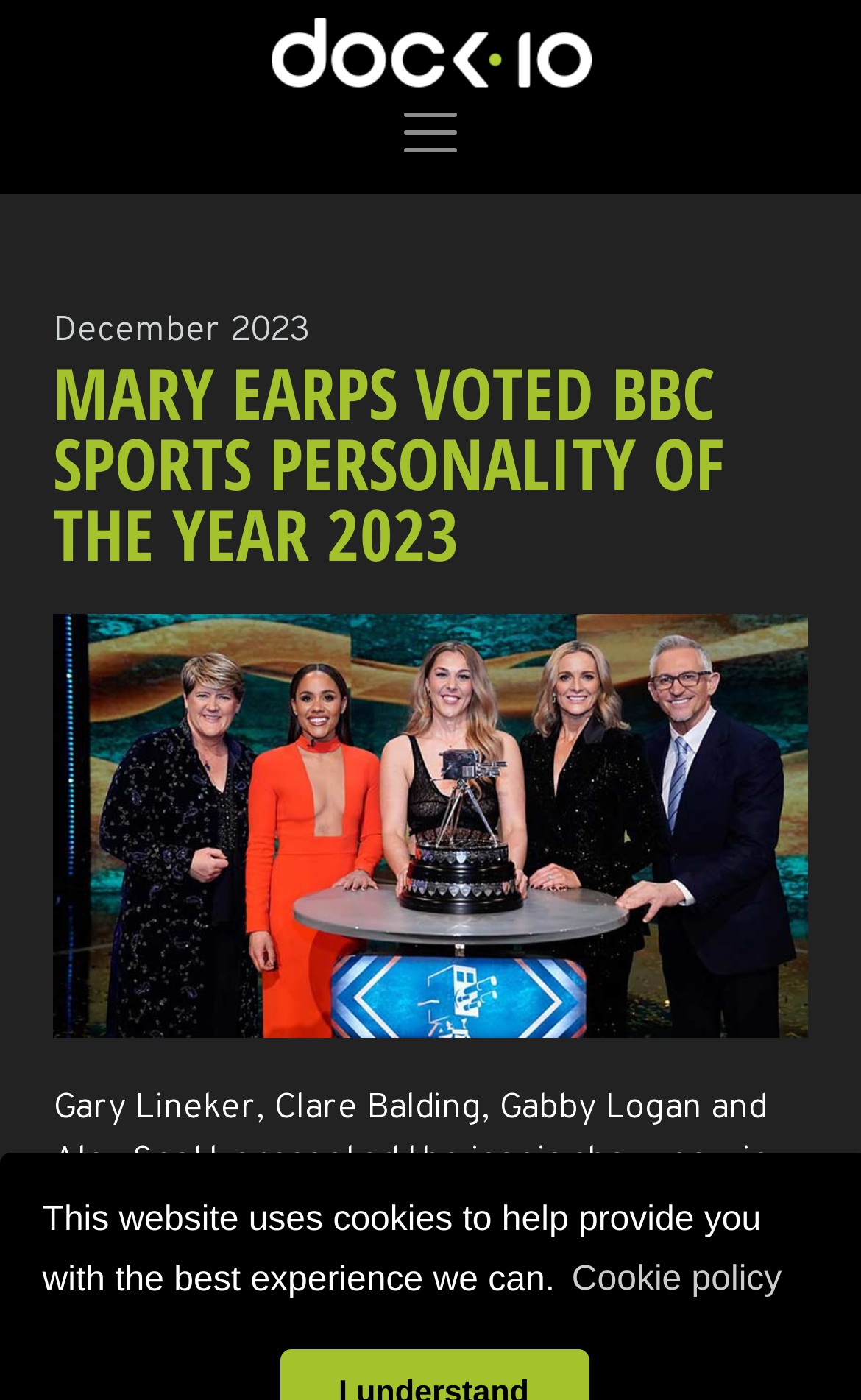Given the element description "Cookie policy" in the screenshot, predict the bounding box coordinates of that UI element.

[0.656, 0.891, 0.916, 0.939]